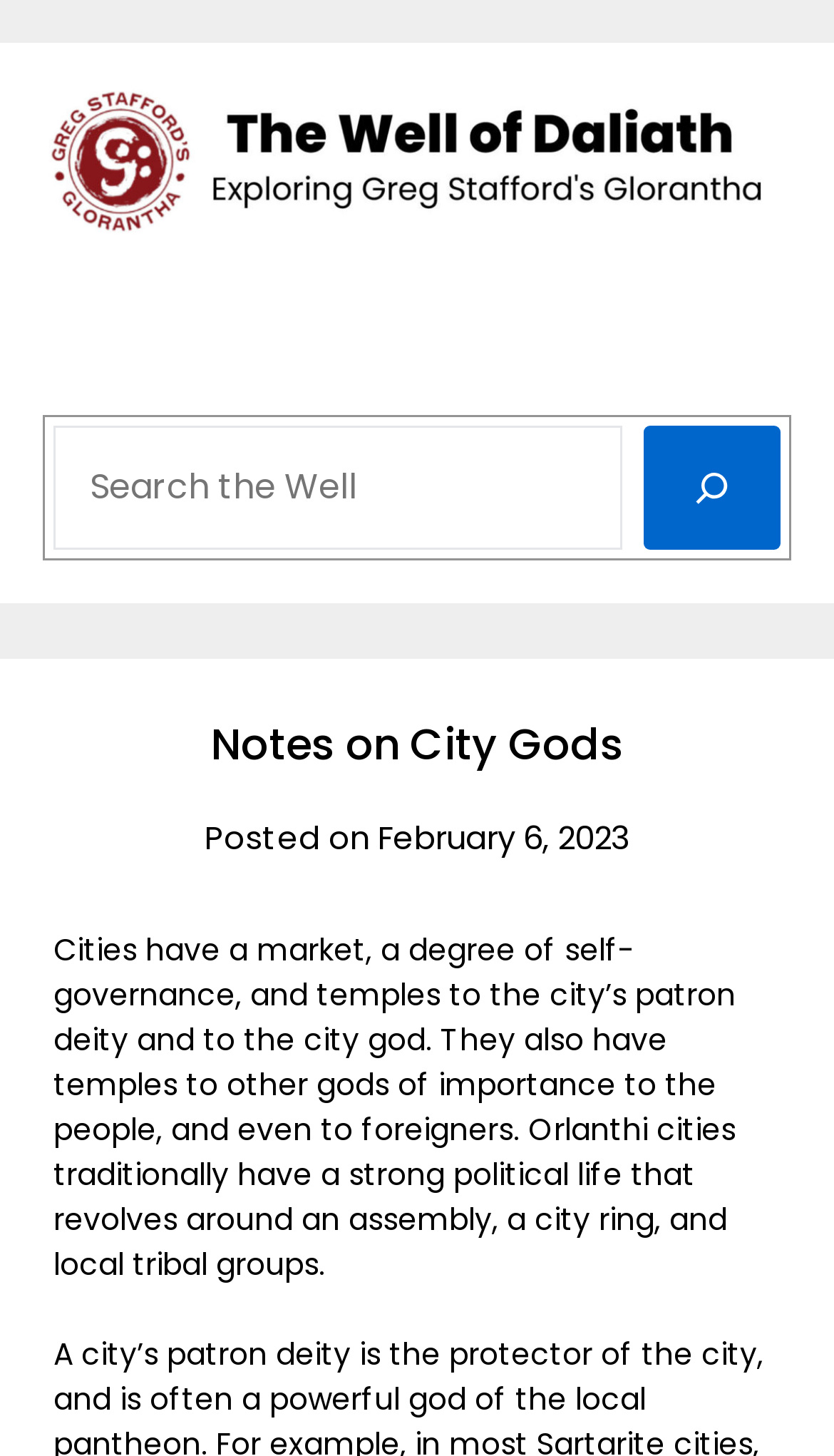What is the function of the search box? Please answer the question using a single word or phrase based on the image.

To search